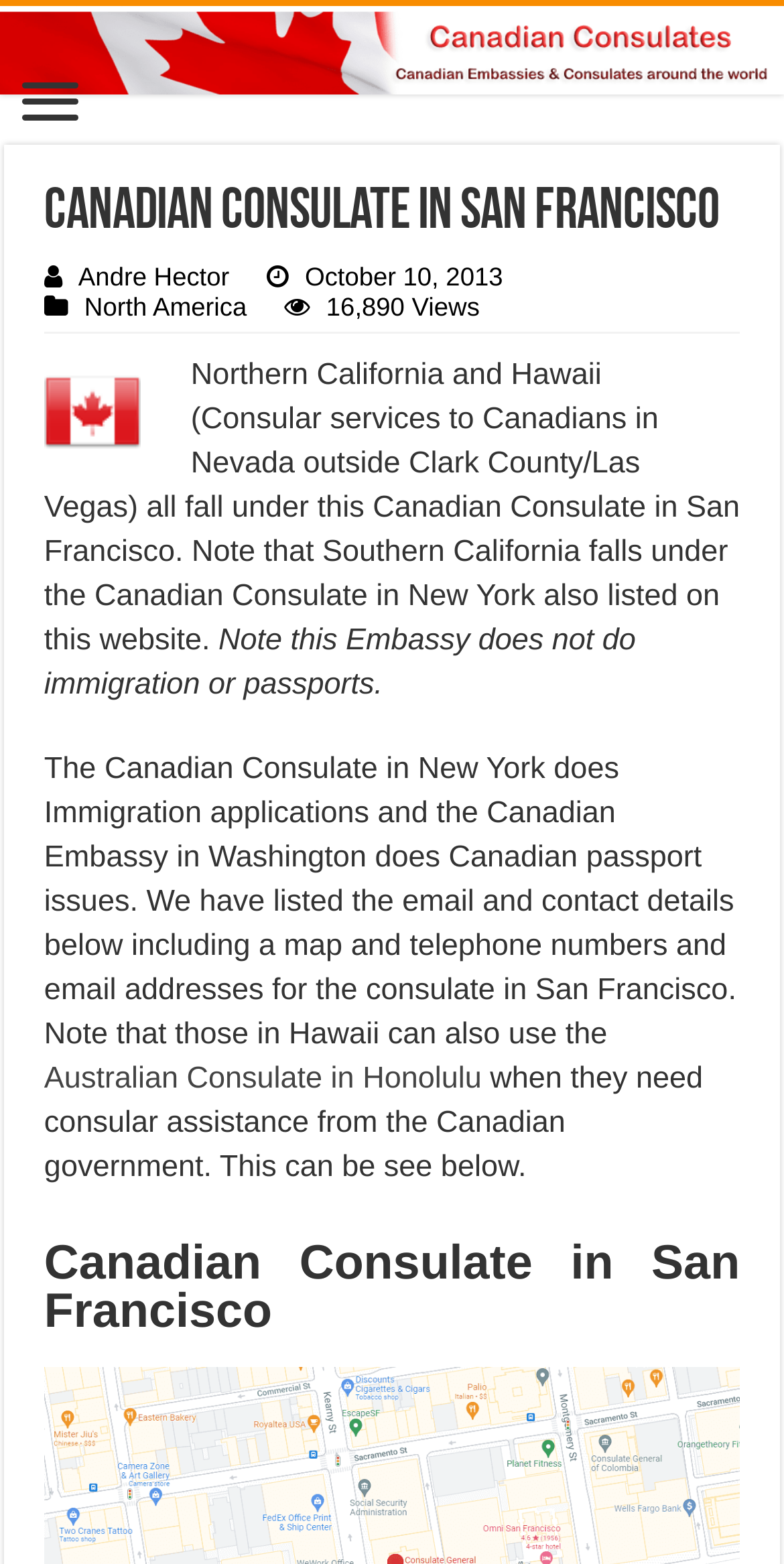Please identify the webpage's heading and generate its text content.

Canadian Consulate in San Francisco